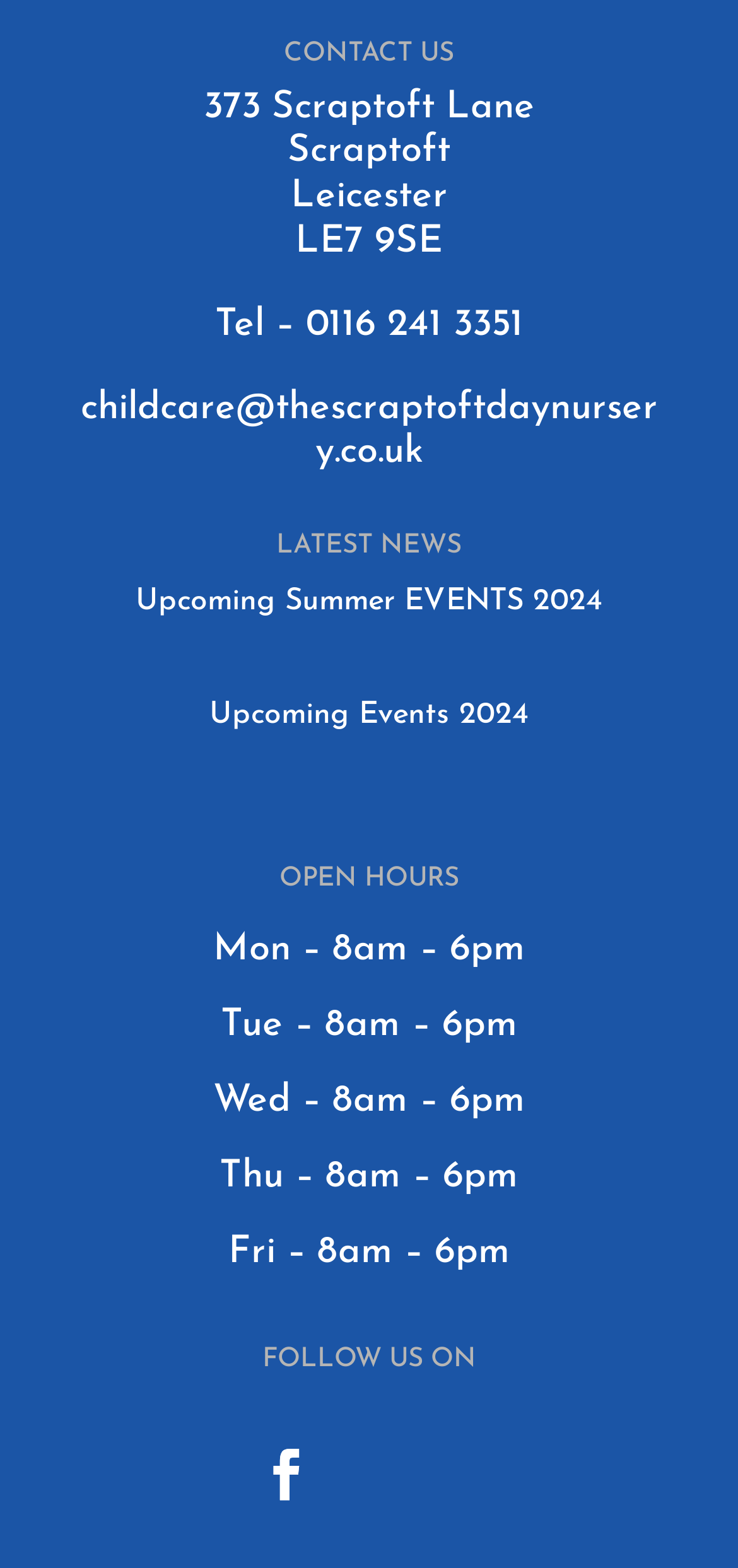What is the address of the nursery?
Based on the image, answer the question with a single word or brief phrase.

373 Scraptoft Lane, Leicester, LE7 9SE